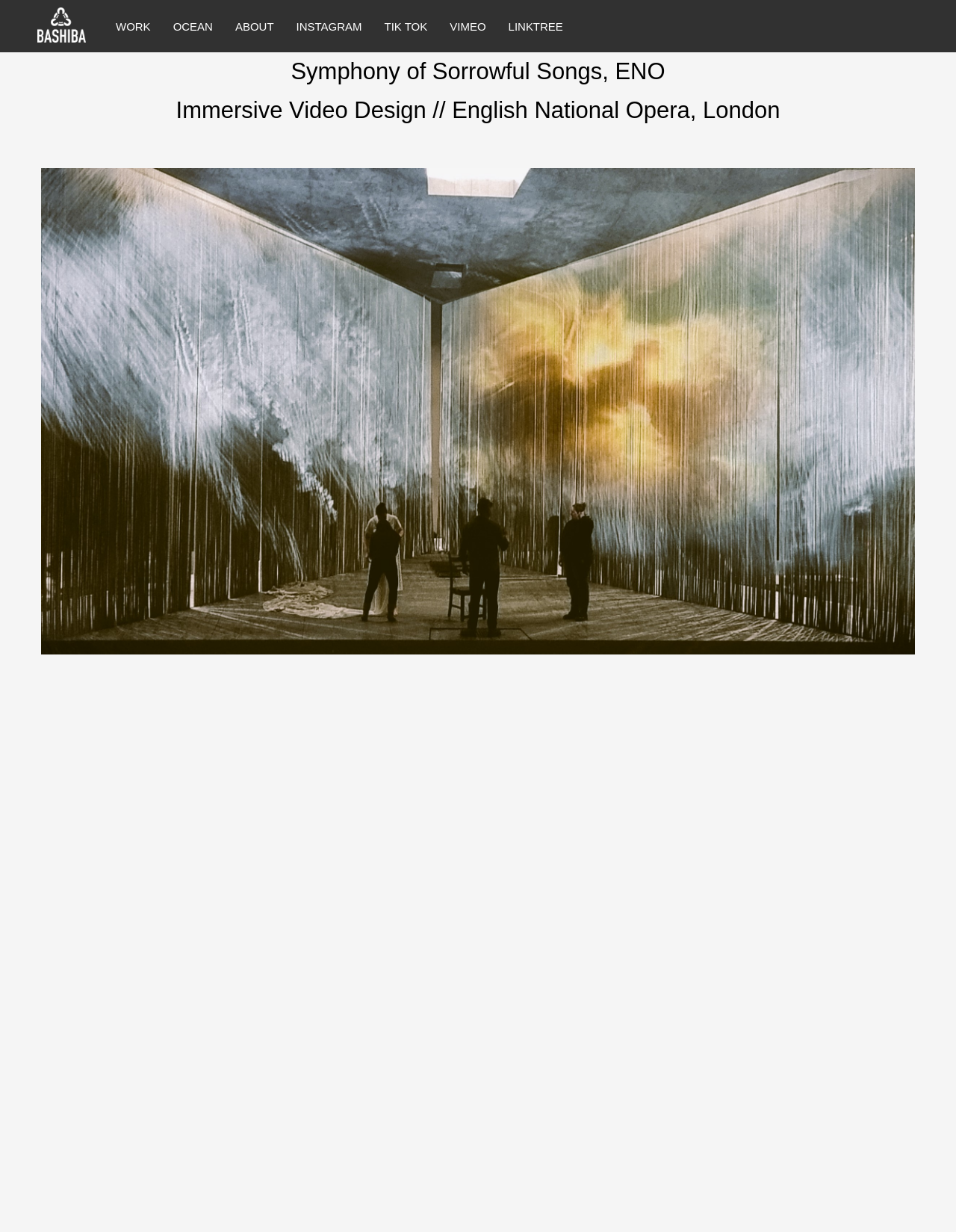Locate the bounding box coordinates of the area you need to click to fulfill this instruction: 'View the Symphony of Sorrowful Songs Creative Team'. The coordinates must be in the form of four float numbers ranging from 0 to 1: [left, top, right, bottom].

[0.043, 0.807, 0.347, 0.819]